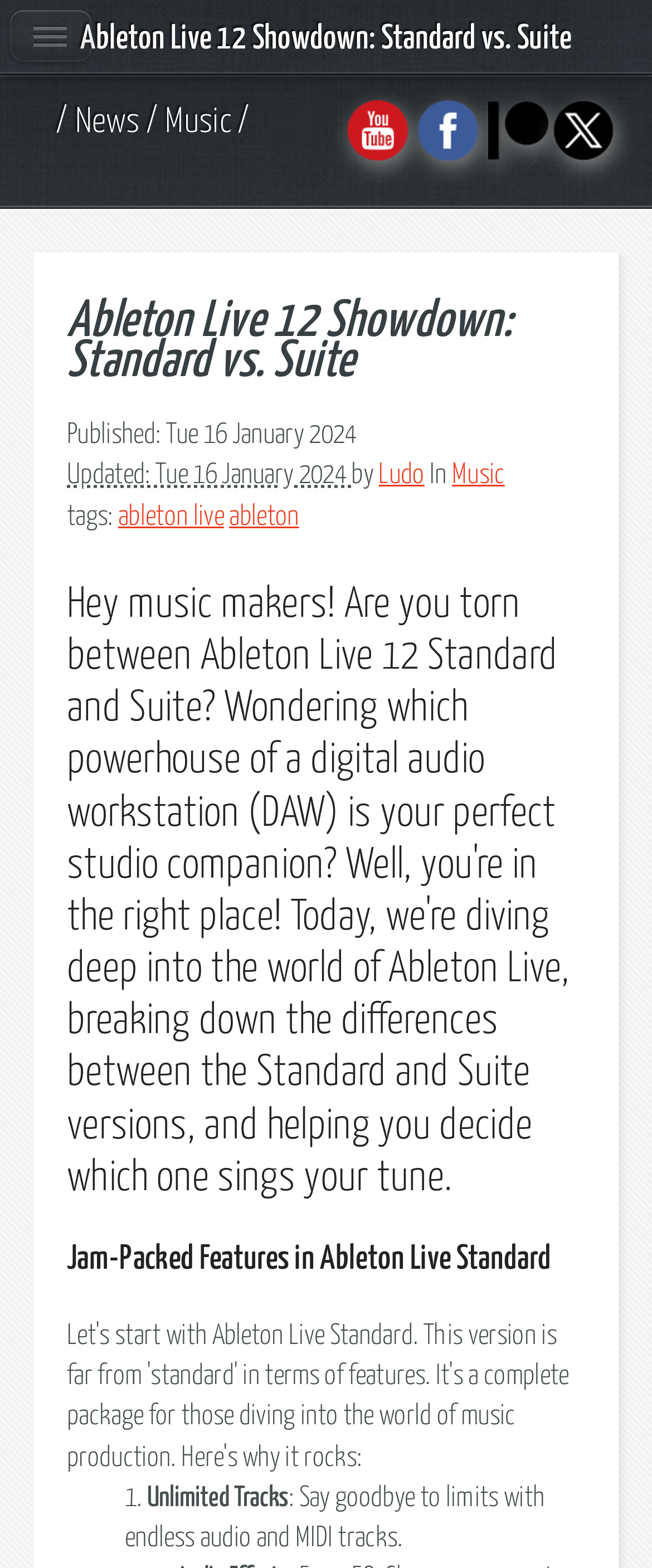Please respond to the question with a concise word or phrase:
How many features are listed in Ableton Live Standard?

1